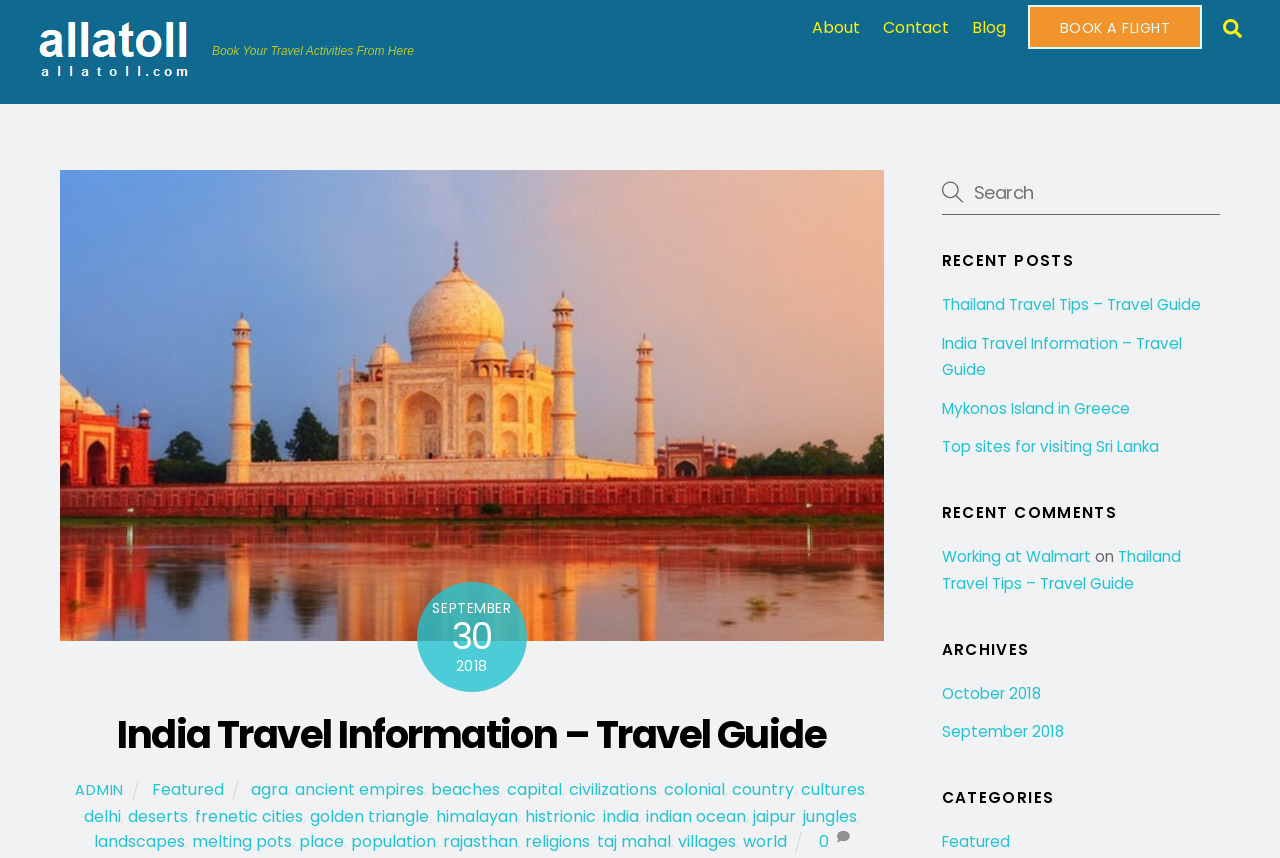Please determine the bounding box coordinates of the element's region to click in order to carry out the following instruction: "Explore recent posts". The coordinates should be four float numbers between 0 and 1, i.e., [left, top, right, bottom].

[0.736, 0.293, 0.953, 0.316]